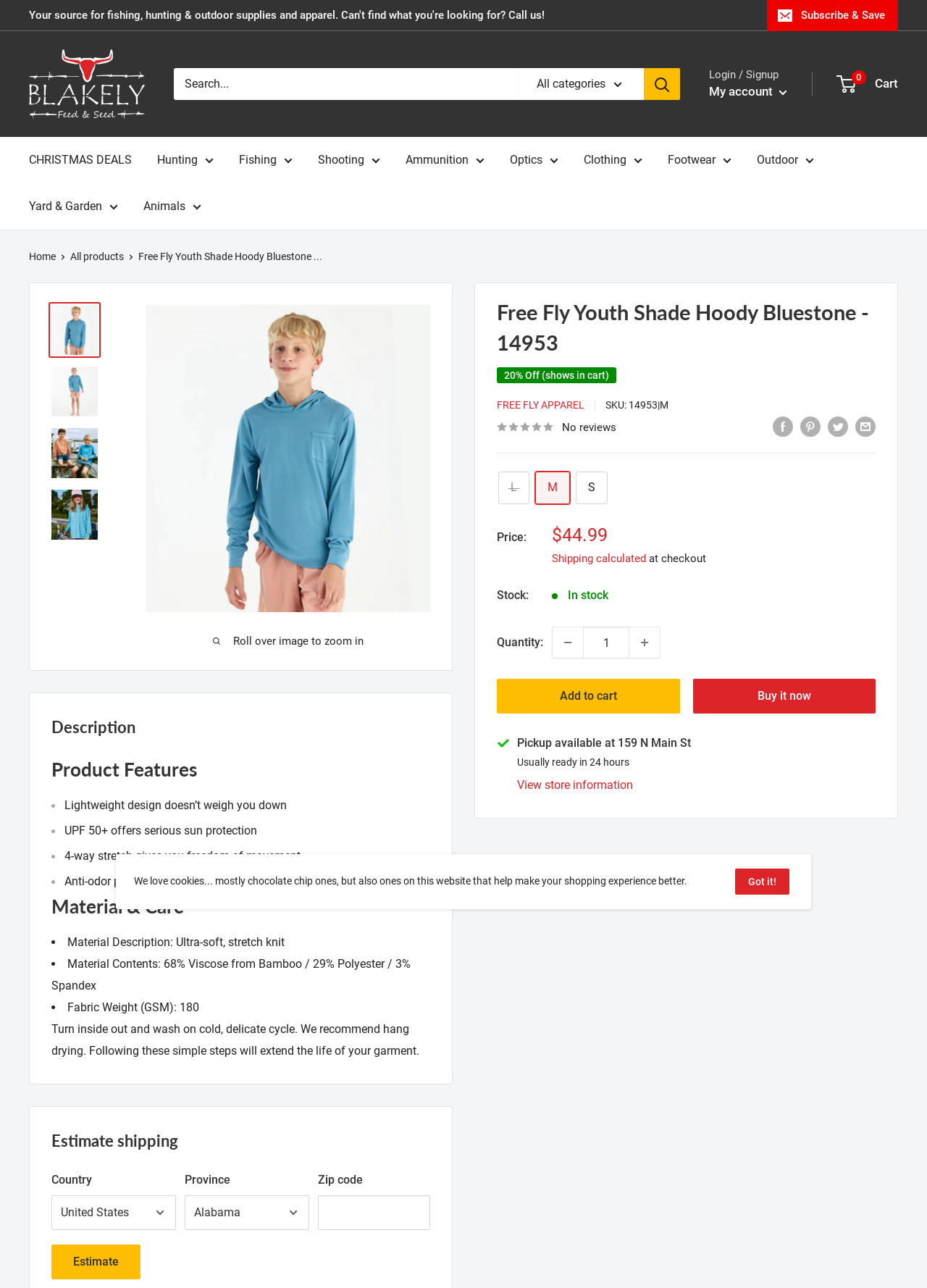Please find the bounding box coordinates of the element's region to be clicked to carry out this instruction: "Share on Facebook".

[0.834, 0.323, 0.855, 0.339]